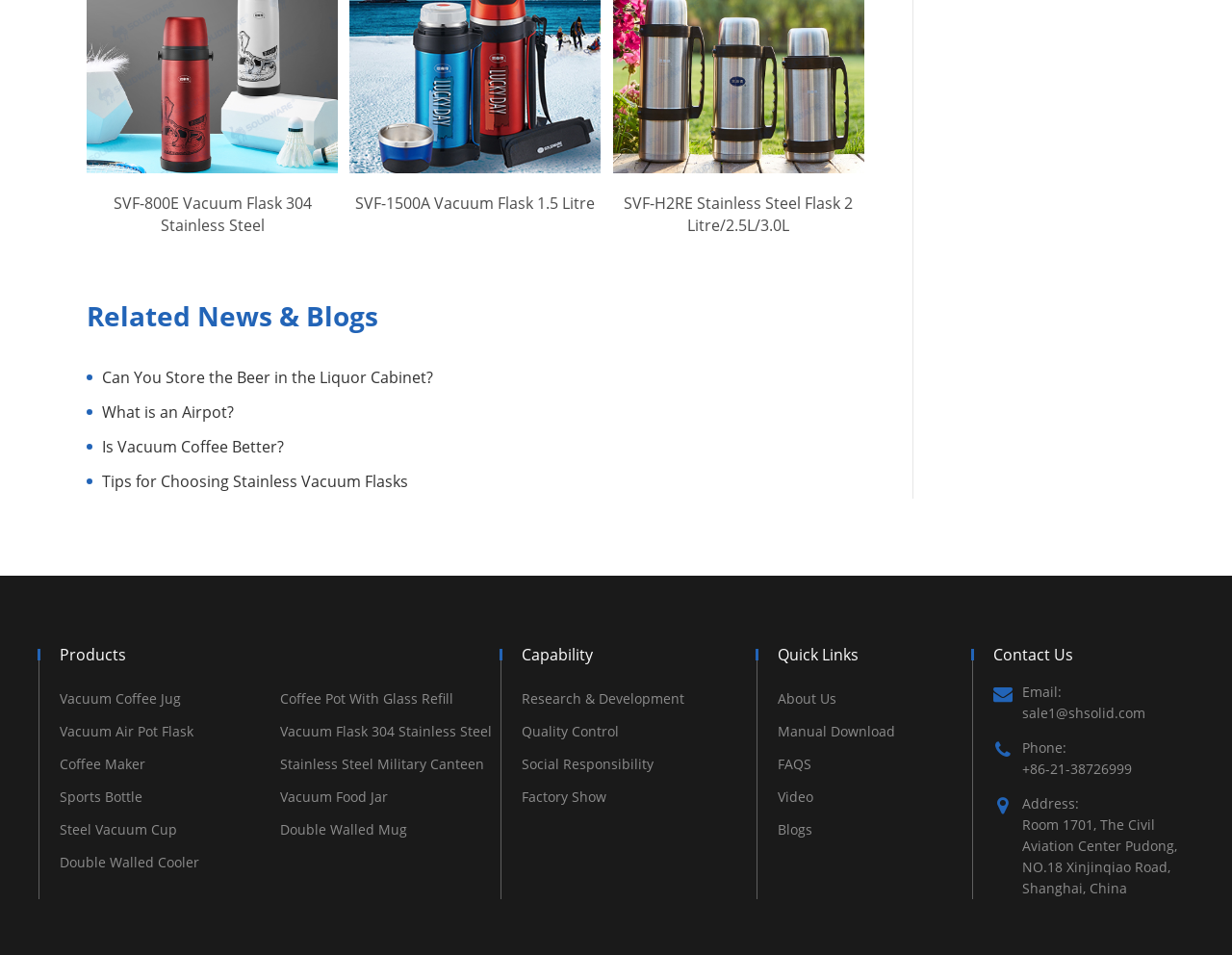Please find the bounding box coordinates of the clickable region needed to complete the following instruction: "Browse the products". The bounding box coordinates must consist of four float numbers between 0 and 1, i.e., [left, top, right, bottom].

[0.048, 0.674, 0.406, 0.698]